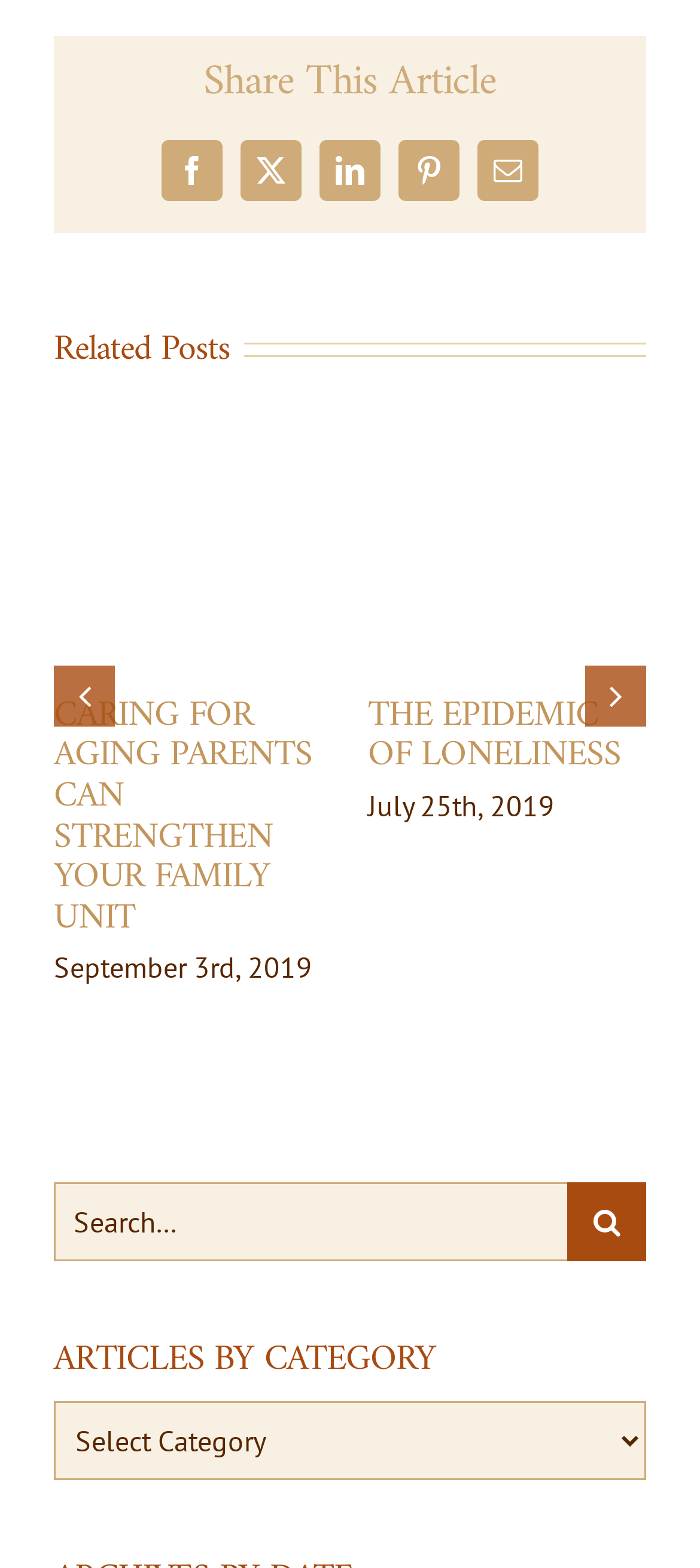Use the information in the screenshot to answer the question comprehensively: How many related posts are shown on the current page?

The webpage shows two related posts, each with a heading, a link, and a date. These posts are grouped into two sections, '3 / 6' and '4 / 6', indicating that there are six related posts in total, but only two are shown on the current page.